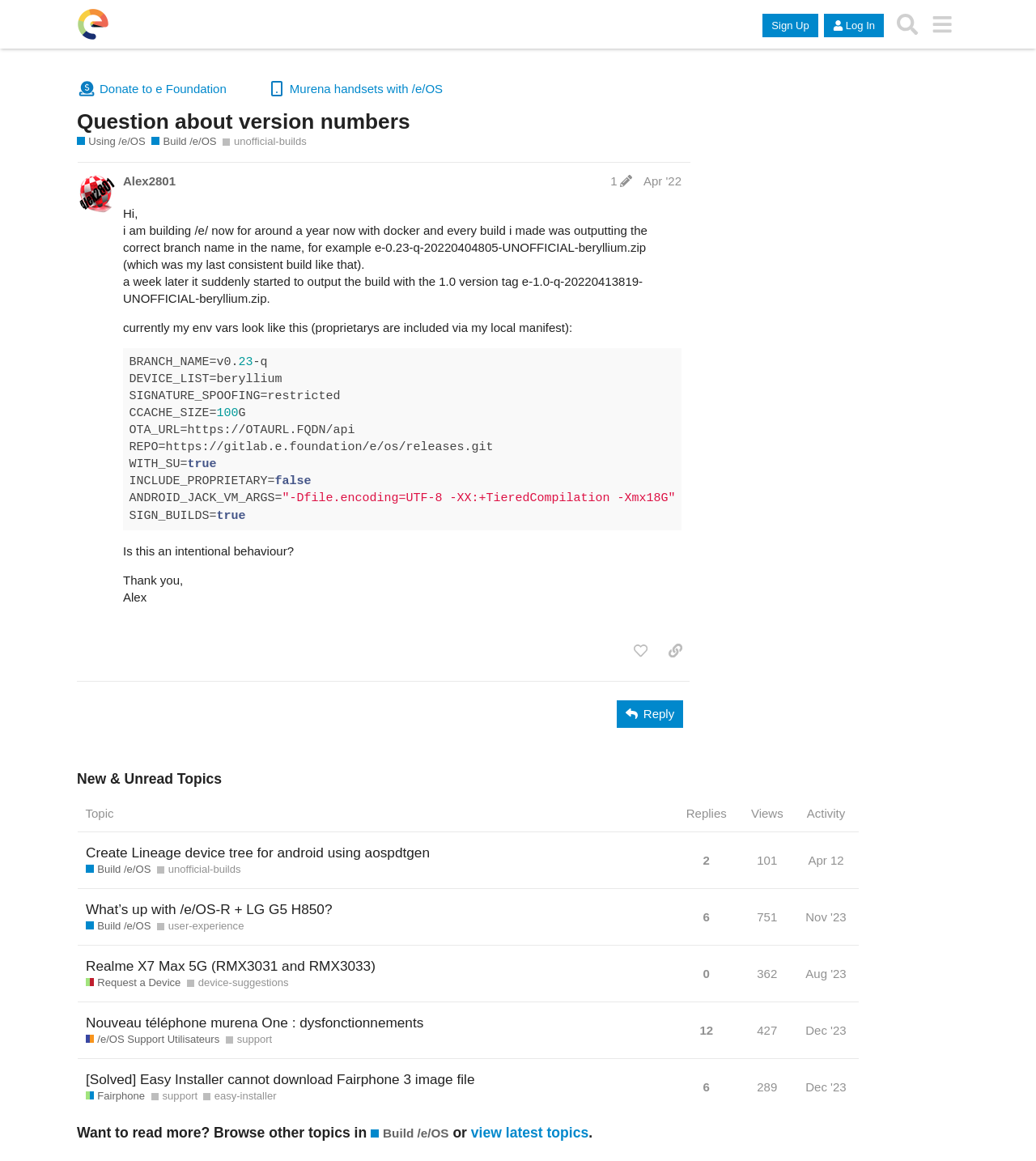Can you pinpoint the bounding box coordinates for the clickable element required for this instruction: "View the 'New & Unread Topics'"? The coordinates should be four float numbers between 0 and 1, i.e., [left, top, right, bottom].

[0.074, 0.662, 0.829, 0.96]